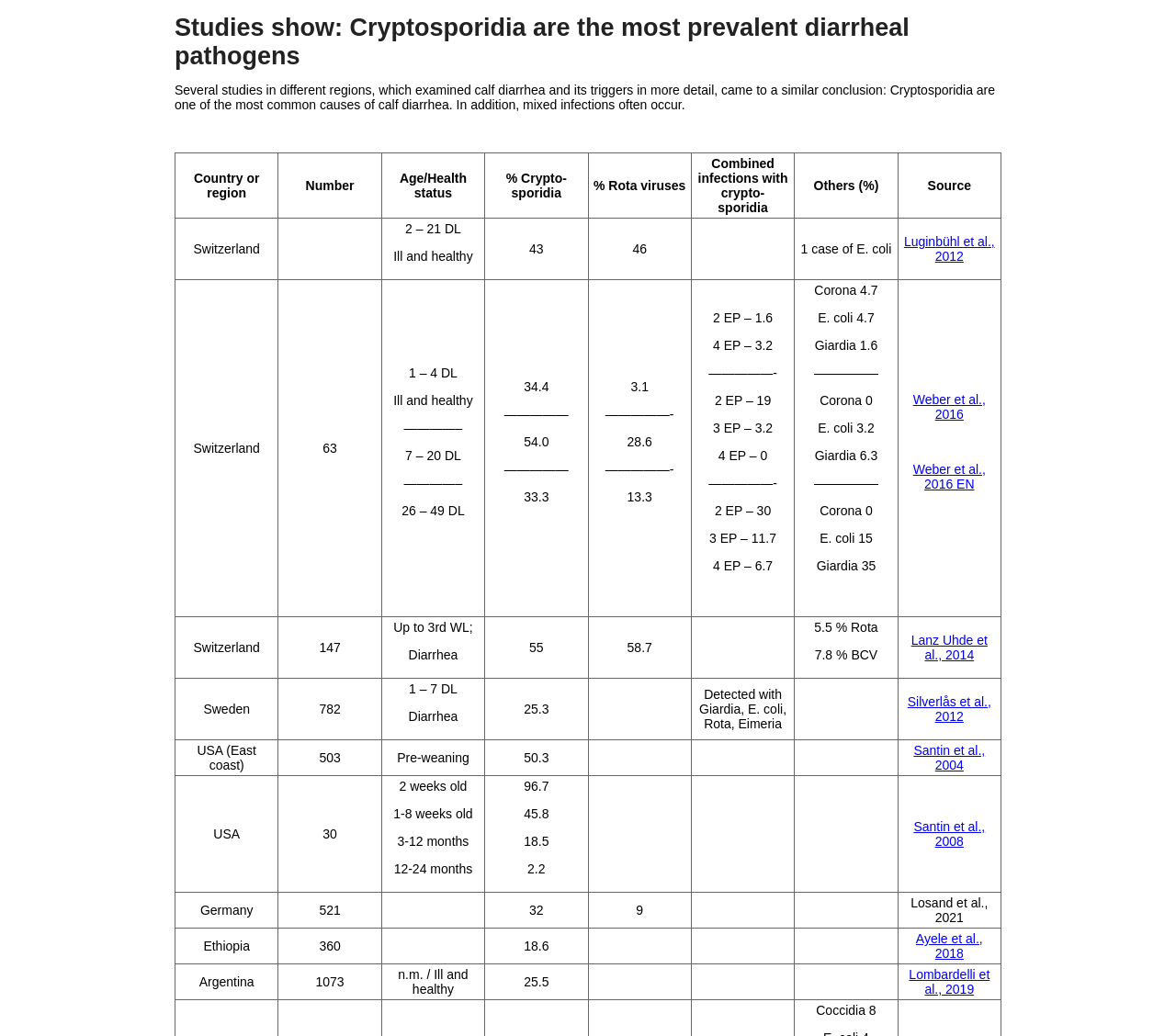What is the source of the data for Switzerland in the table?
Using the information from the image, give a concise answer in one word or a short phrase.

Luginbühl et al., 2012